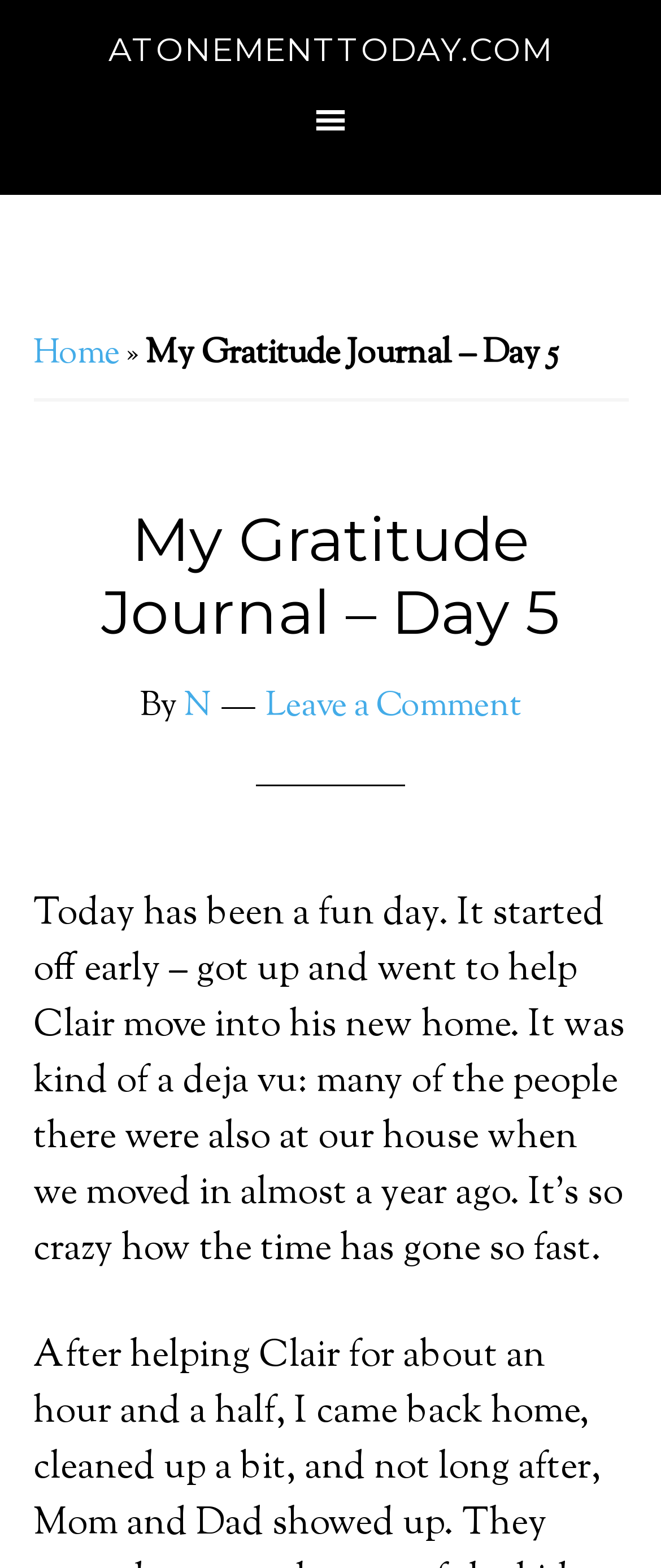Please respond to the question with a concise word or phrase:
What is the author's name?

N